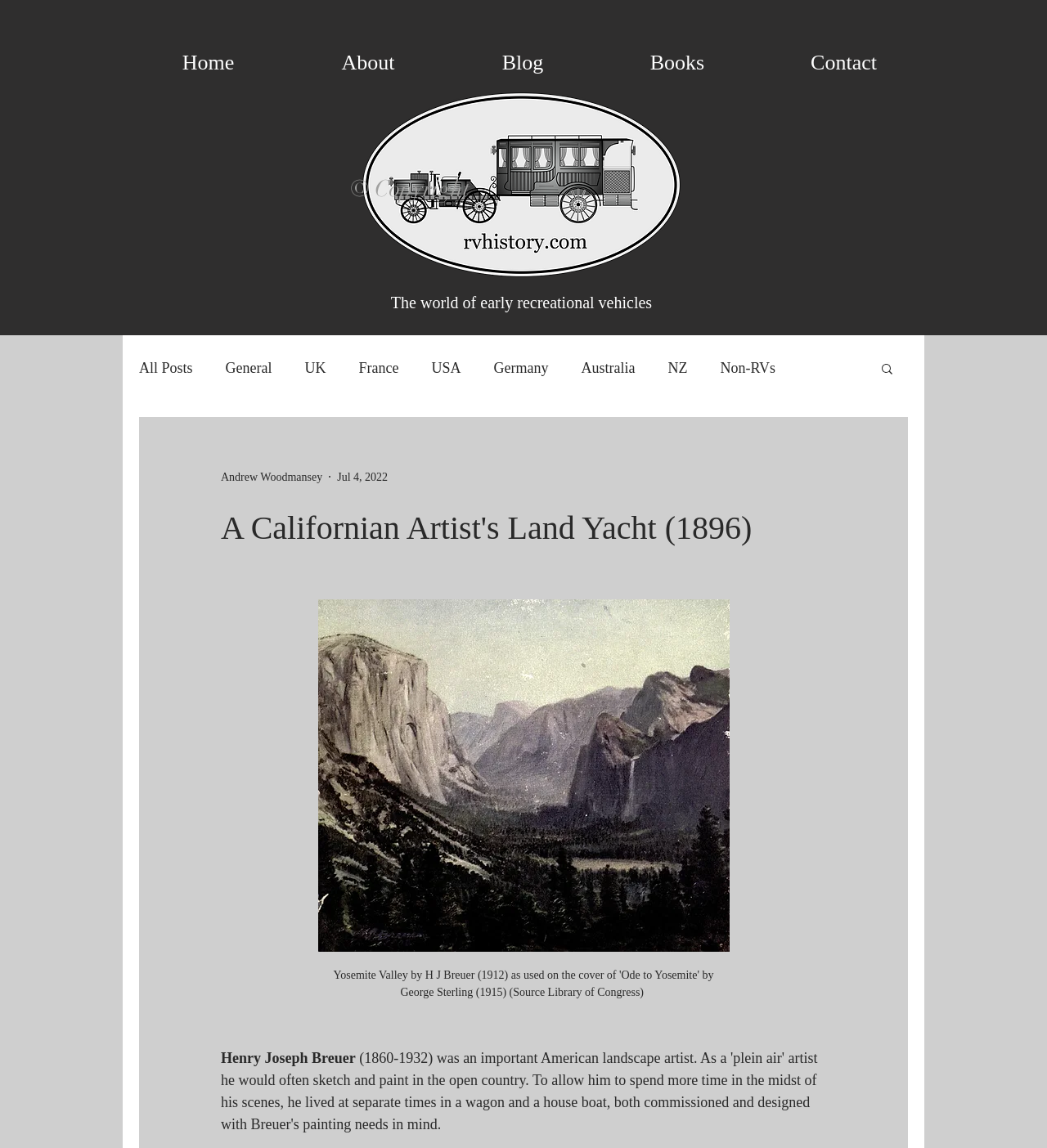Find and generate the main title of the webpage.

A Californian Artist's Land Yacht (1896)